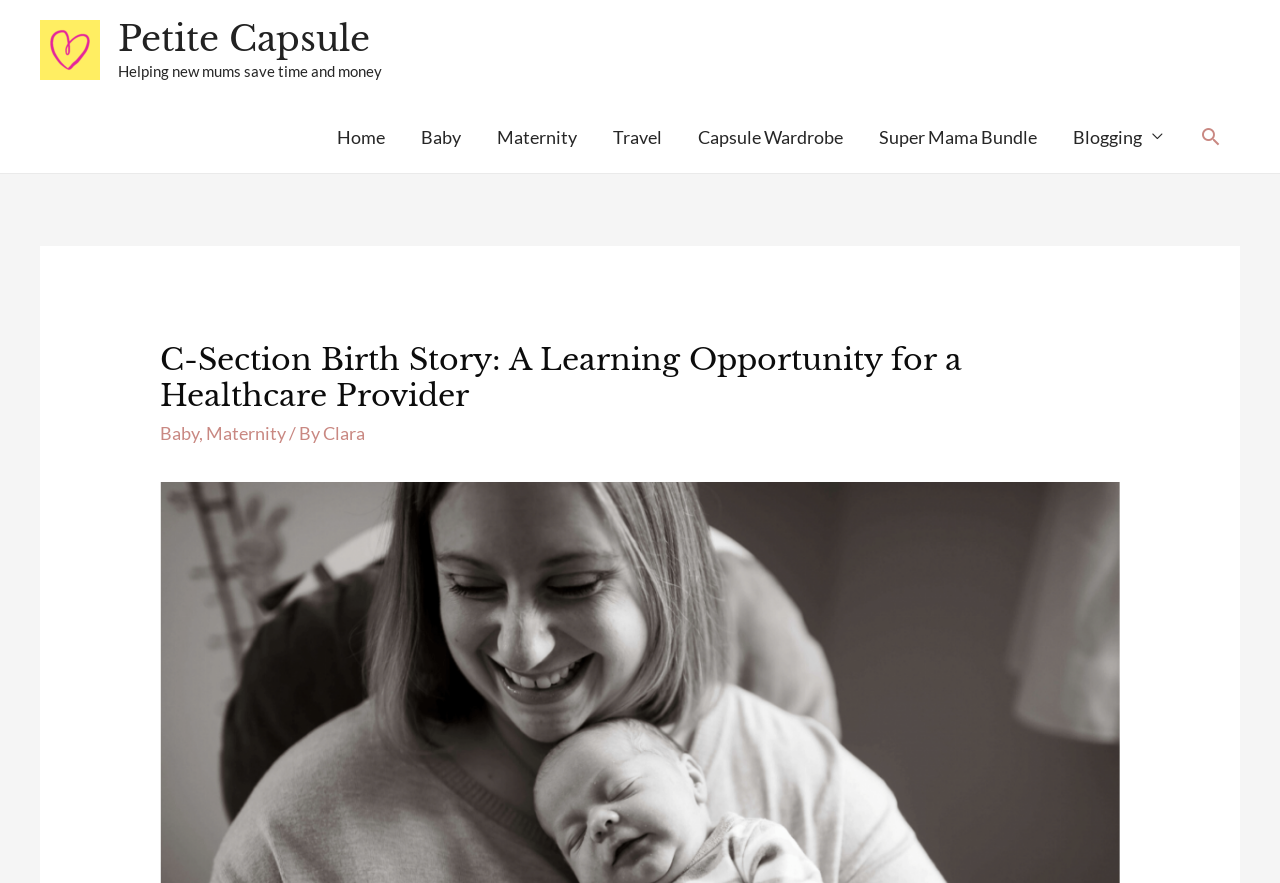Please extract the webpage's main title and generate its text content.

C-Section Birth Story: A Learning Opportunity for a Healthcare Provider